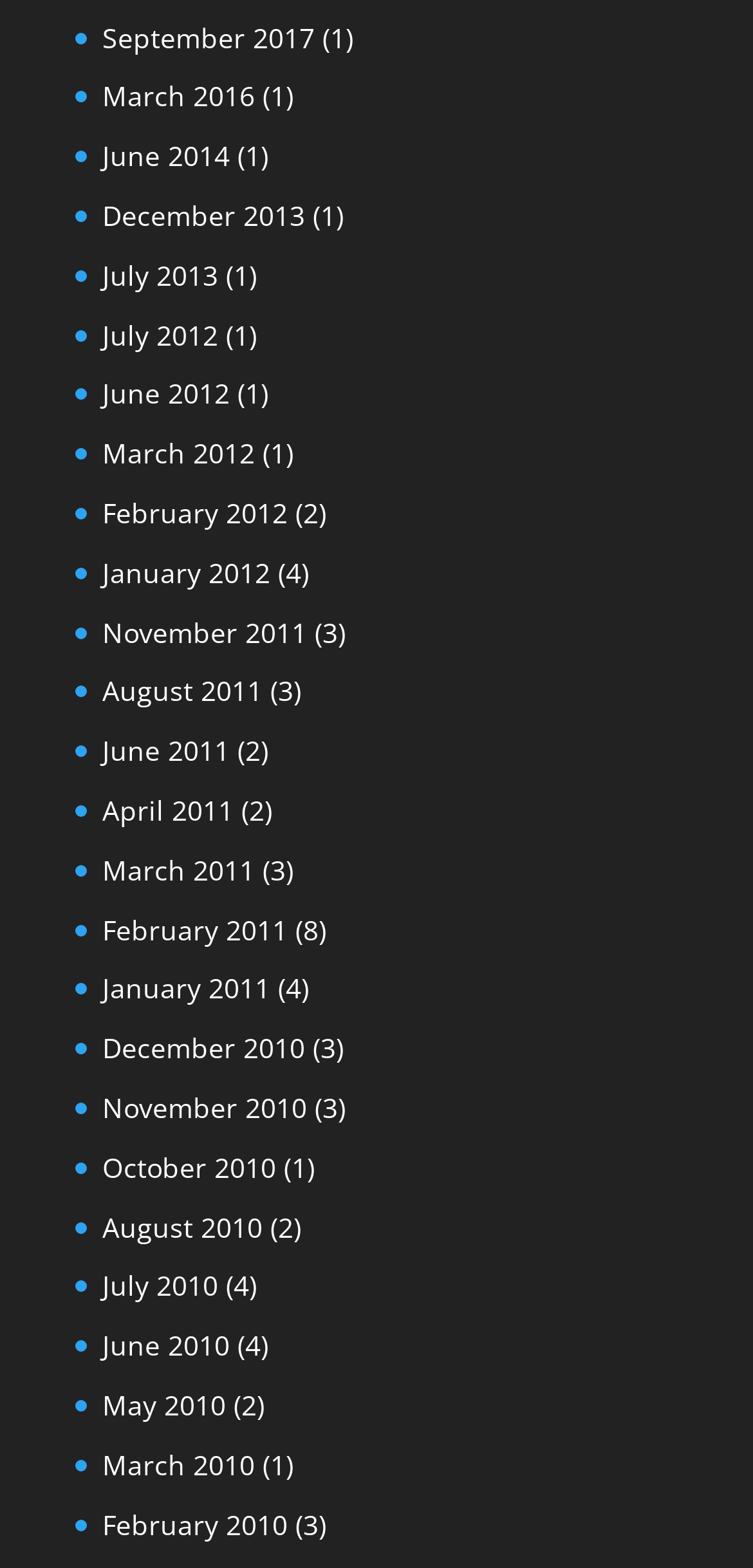Please identify the bounding box coordinates of the clickable region that I should interact with to perform the following instruction: "explore Factchecking and Verification". The coordinates should be expressed as four float numbers between 0 and 1, i.e., [left, top, right, bottom].

None